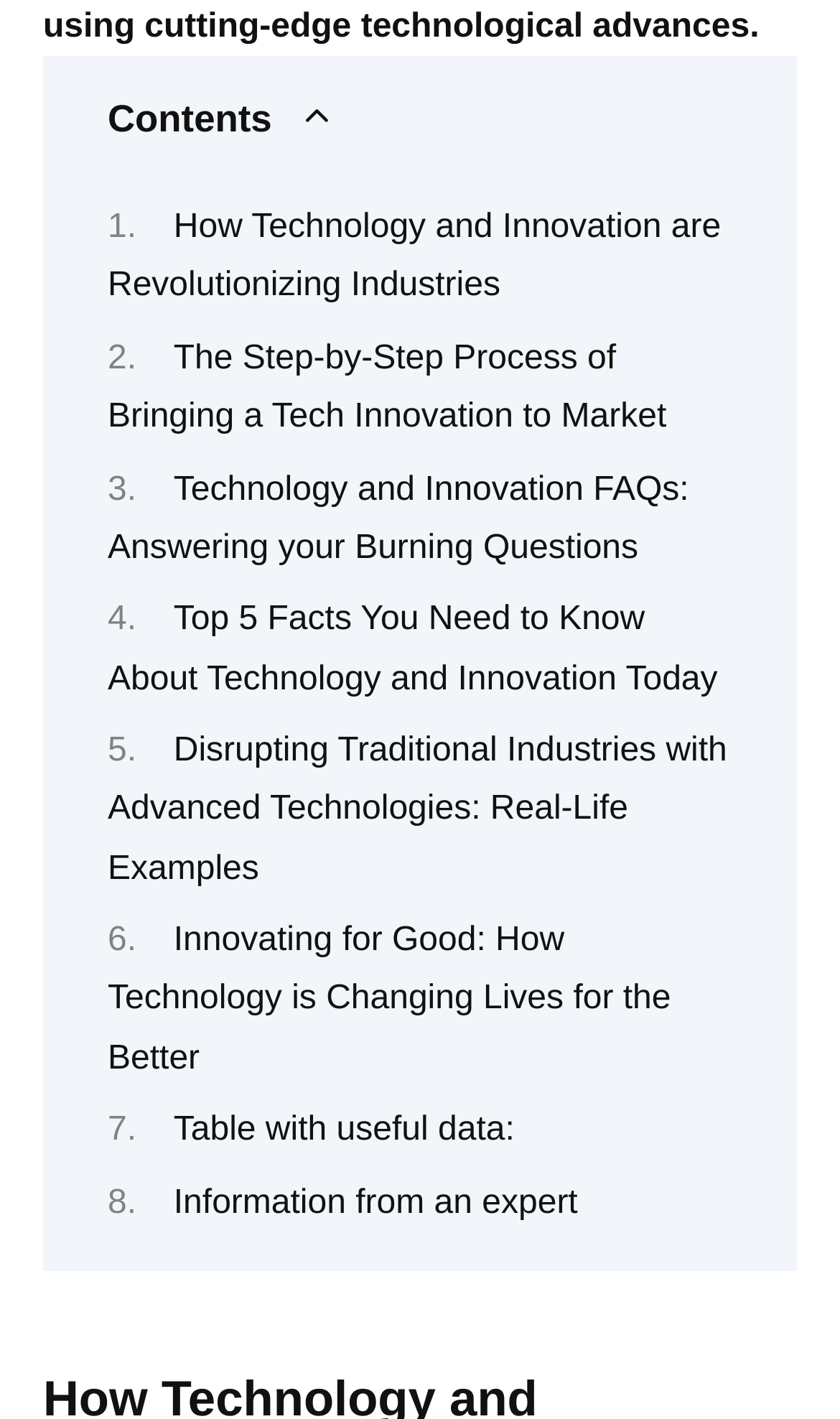Please provide the bounding box coordinates for the element that needs to be clicked to perform the instruction: "Read about how technology and innovation are revolutionizing industries". The coordinates must consist of four float numbers between 0 and 1, formatted as [left, top, right, bottom].

[0.128, 0.148, 0.858, 0.215]